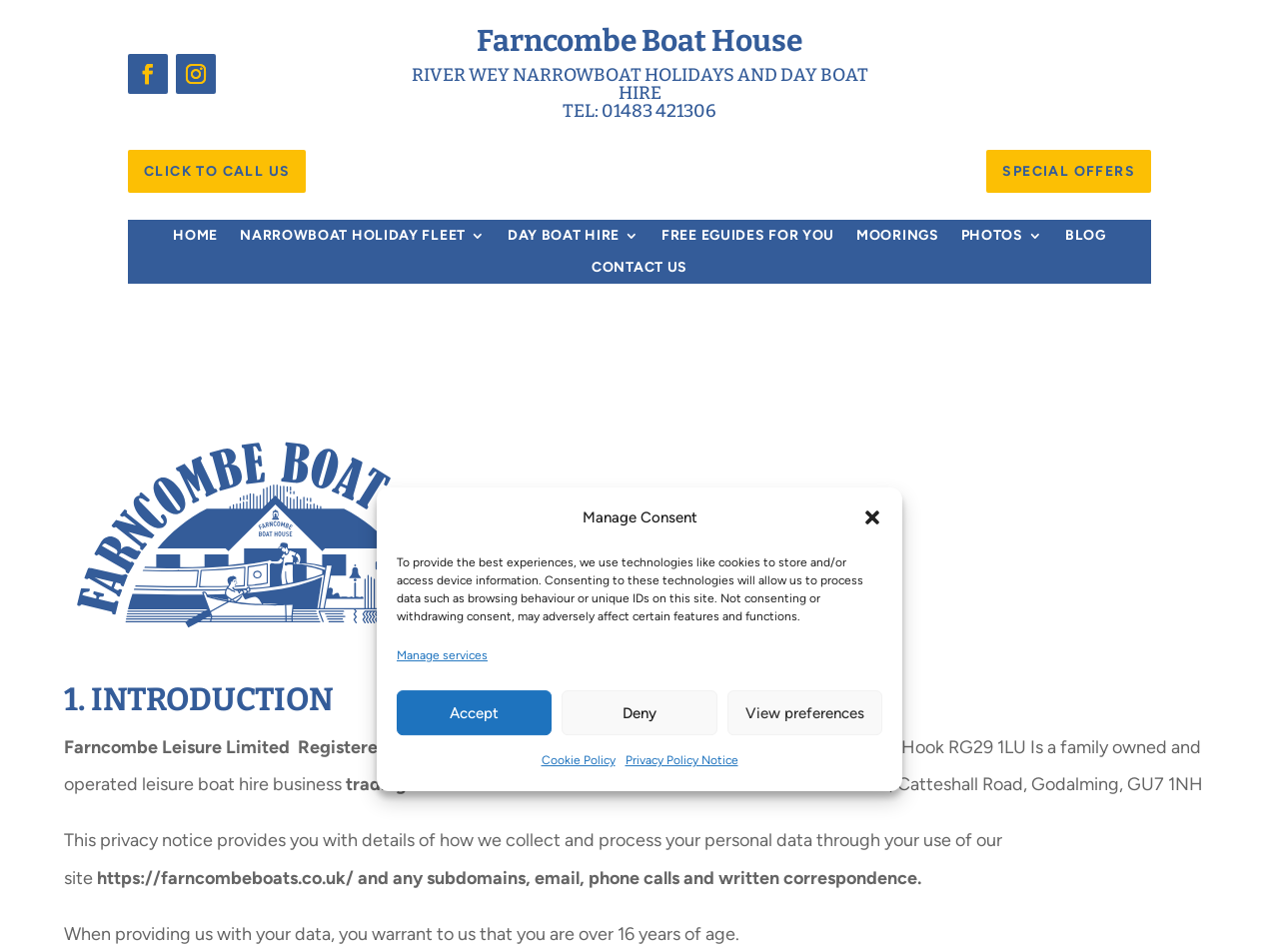Please find the bounding box coordinates of the element that you should click to achieve the following instruction: "Call the phone number". The coordinates should be presented as four float numbers between 0 and 1: [left, top, right, bottom].

[0.1, 0.157, 0.239, 0.203]